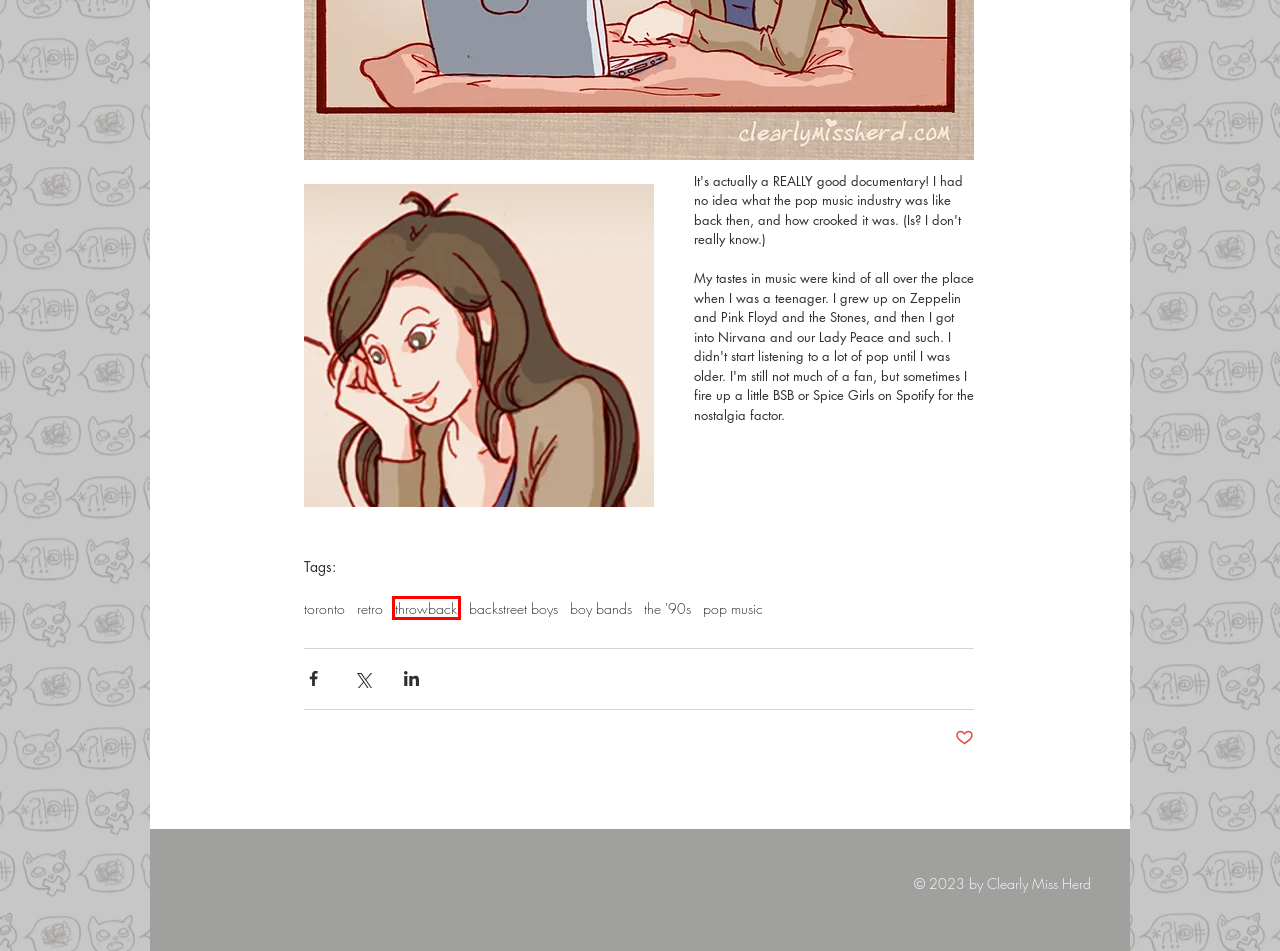You have a screenshot of a webpage with a red bounding box around a UI element. Determine which webpage description best matches the new webpage that results from clicking the element in the bounding box. Here are the candidates:
A. boy bands | clearlymissherd
B. rocky wrench's island
C. the '90s | clearlymissherd
D. throwback | clearlymissherd
E. toronto | clearlymissherd
F. backstreet boys | clearlymissherd
G. Archive | clearlymissherd
H. pop music | clearlymissherd

D